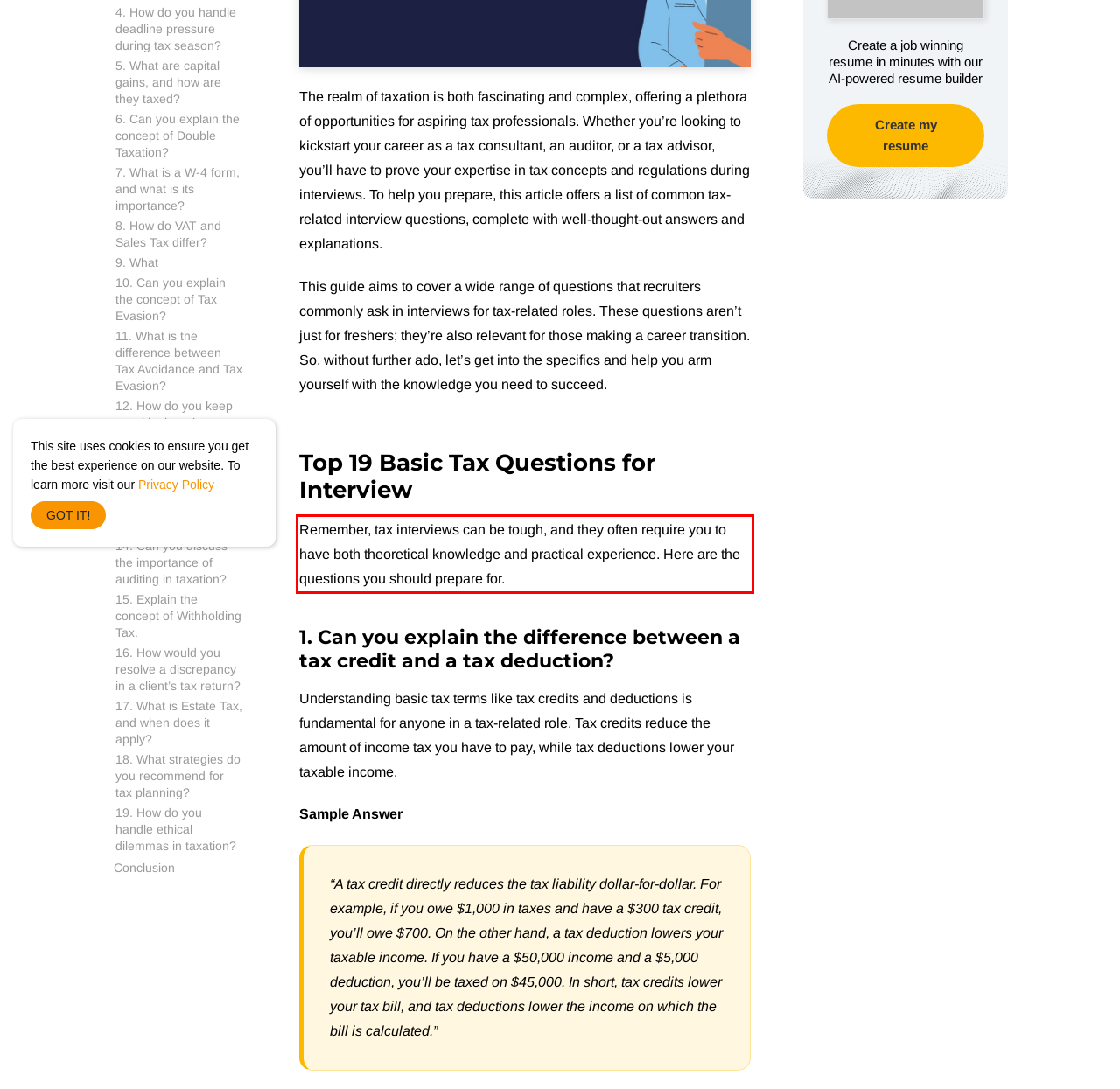Please analyze the provided webpage screenshot and perform OCR to extract the text content from the red rectangle bounding box.

Remember, tax interviews can be tough, and they often require you to have both theoretical knowledge and practical experience. Here are the questions you should prepare for.